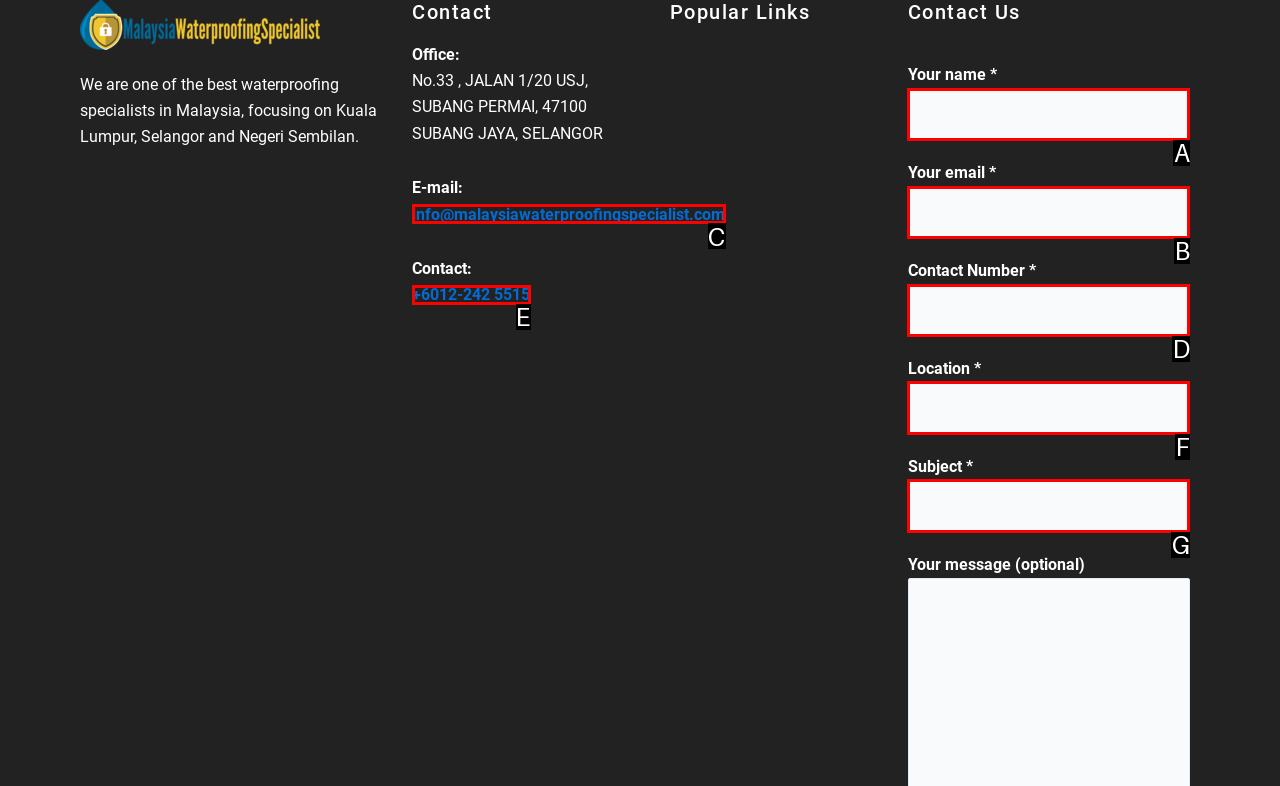From the description: name="Contact", select the HTML element that fits best. Reply with the letter of the appropriate option.

D